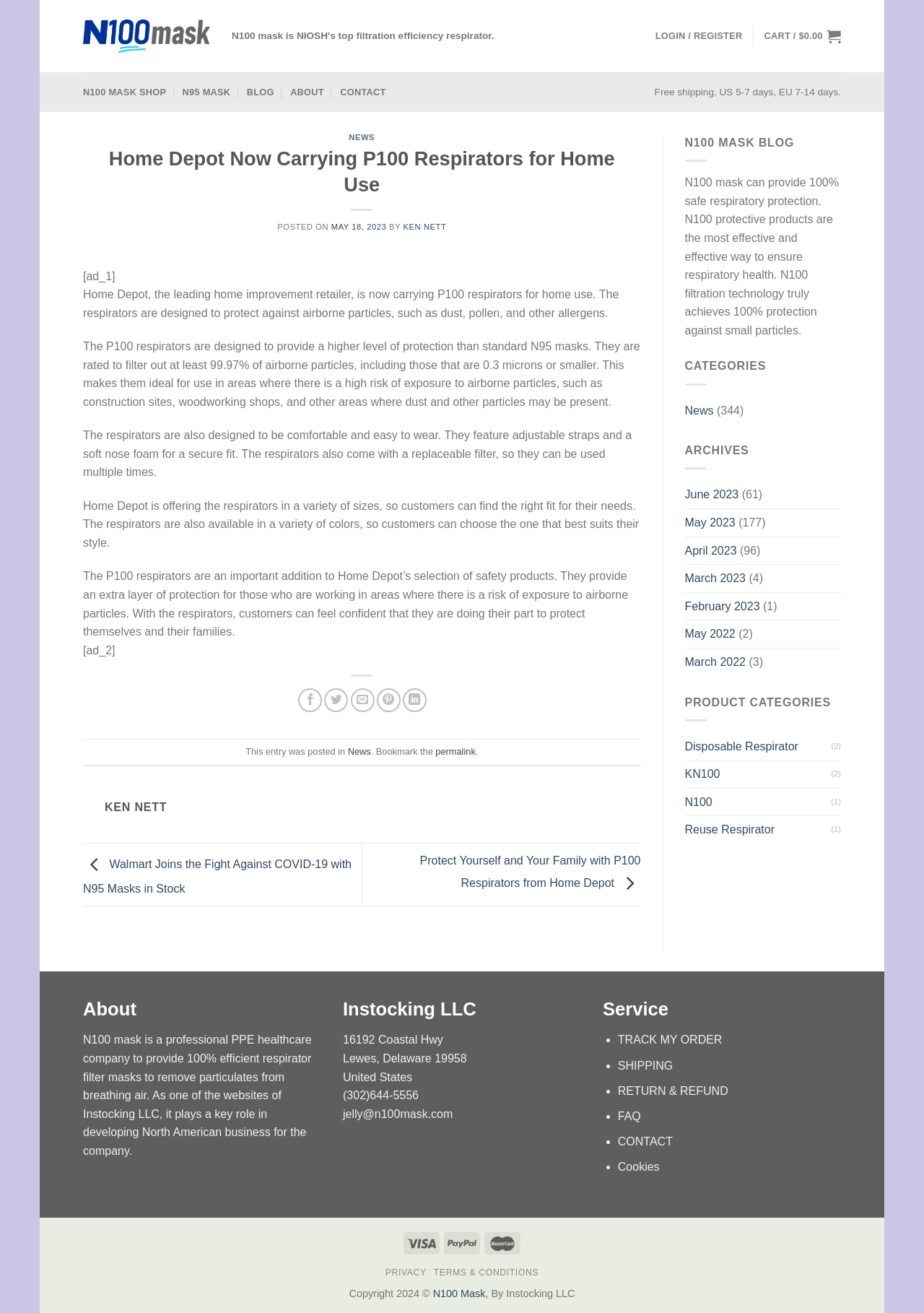What is the purpose of the P100 respirators?
We need a detailed and exhaustive answer to the question. Please elaborate.

The webpage states that 'The P100 respirators are designed to provide a higher level of protection than standard N95 masks. They are rated to filter out at least 99.97% of airborne particles, including those that are 0.3 microns or smaller.' This implies that the purpose of the P100 respirators is to protect against airborne particles.